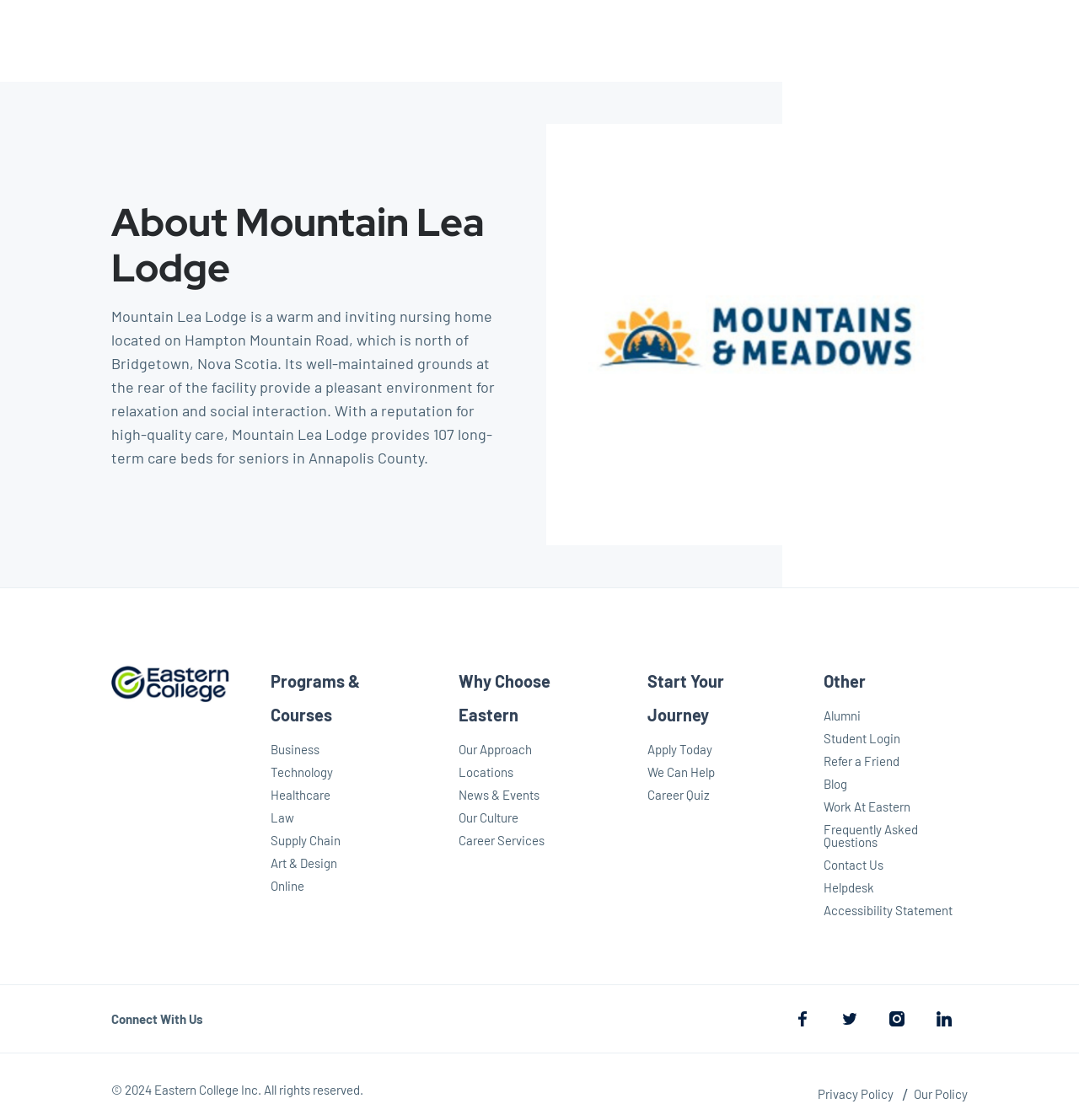Provide a single word or phrase to answer the given question: 
What is the name of the nursing home described on this webpage?

Mountain Lea Lodge